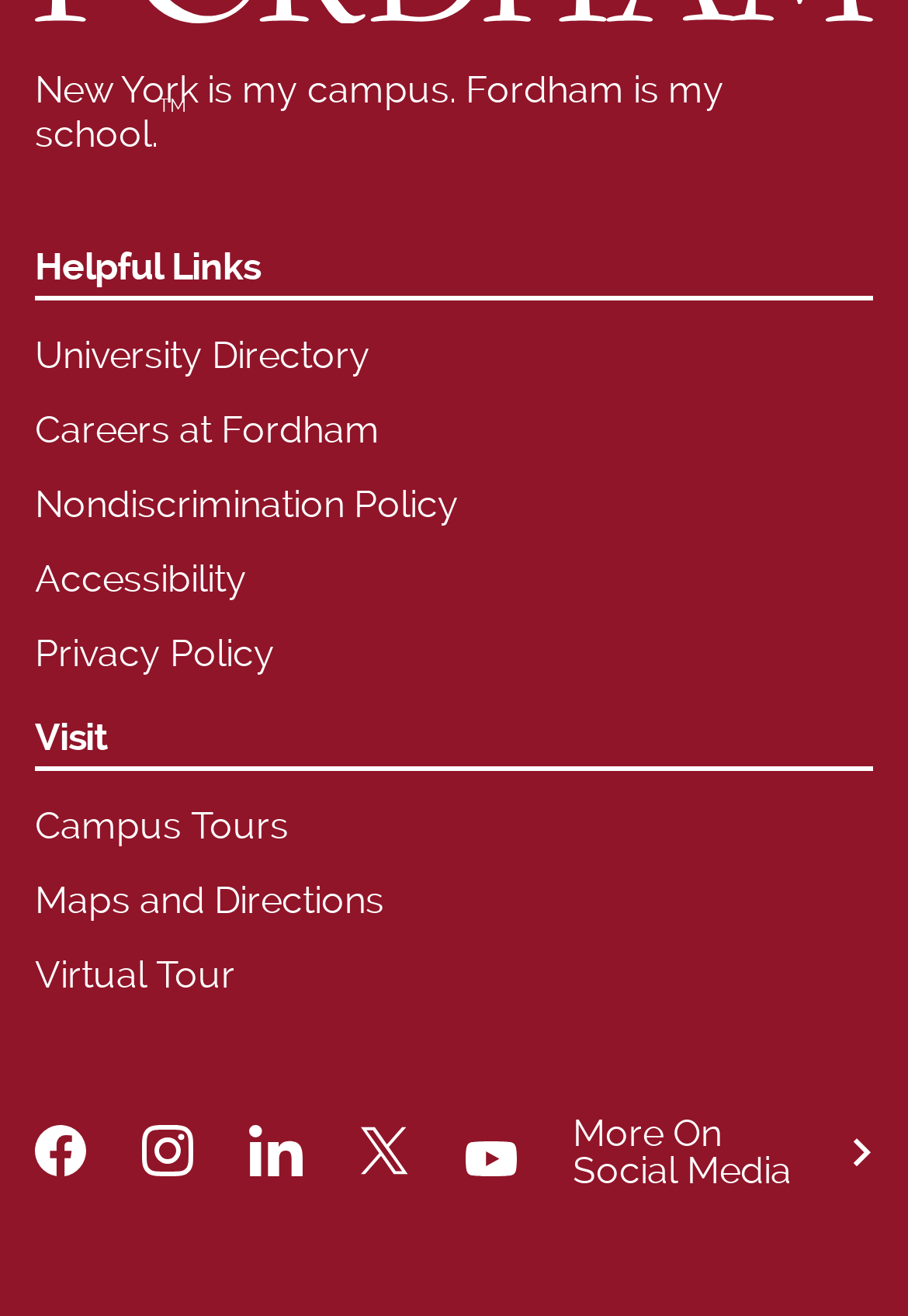Please determine the bounding box coordinates of the element to click in order to execute the following instruction: "Open Facebook Icon". The coordinates should be four float numbers between 0 and 1, specified as [left, top, right, bottom].

[0.038, 0.845, 0.095, 0.907]